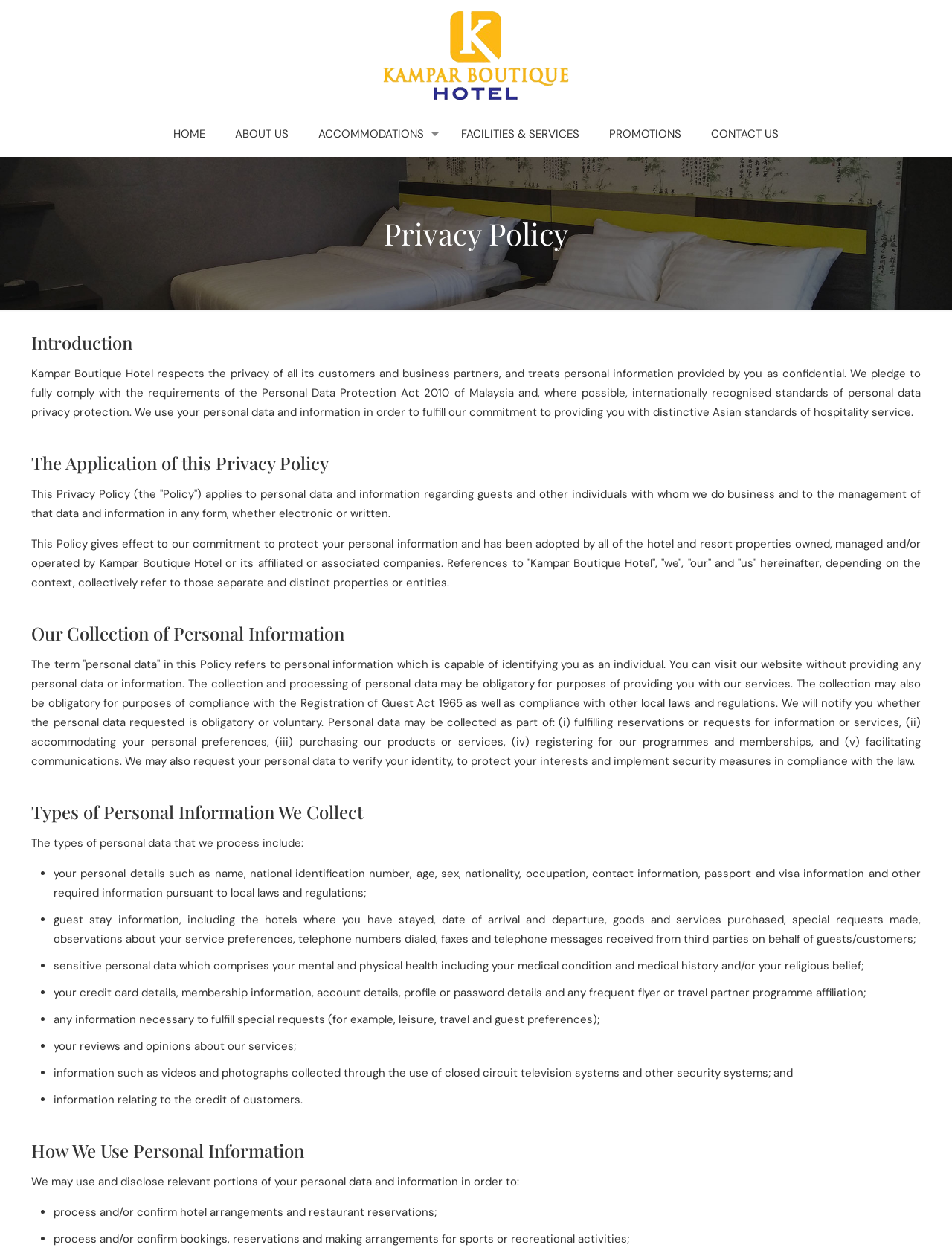What is the purpose of the privacy policy?
Please interpret the details in the image and answer the question thoroughly.

The purpose of the privacy policy can be inferred from the text 'Kampar Boutique Hotel respects the privacy of all its customers and business partners, and treats personal information provided by you as confidential.' which indicates that the policy is in place to protect personal information.